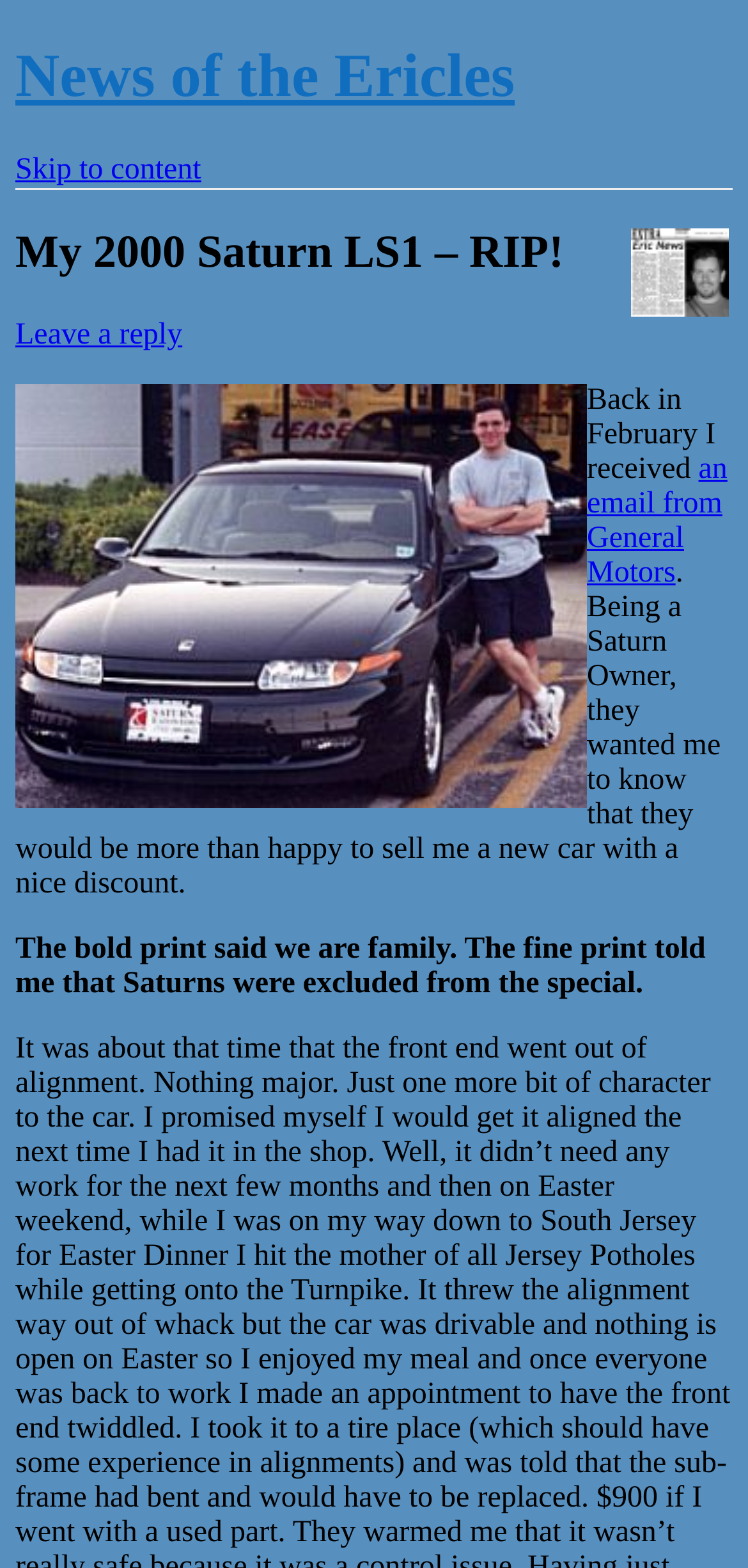Use a single word or phrase to answer the question:
What is the position of the image 'News'?

Above the text 'My 2000 Saturn LS1 – RIP! News'